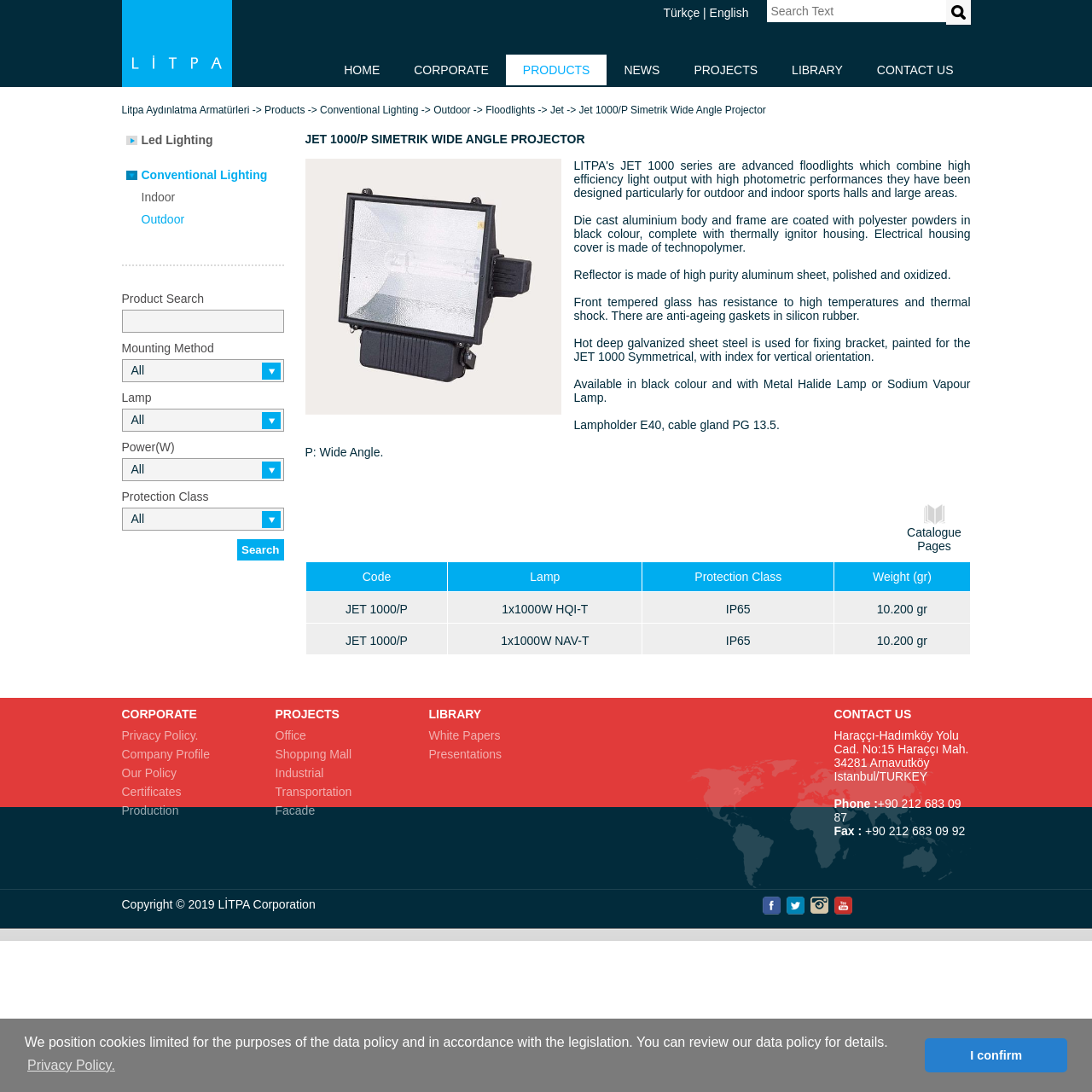Please determine the bounding box coordinates of the area that needs to be clicked to complete this task: 'Learn more about cookies'. The coordinates must be four float numbers between 0 and 1, formatted as [left, top, right, bottom].

[0.022, 0.964, 0.108, 0.988]